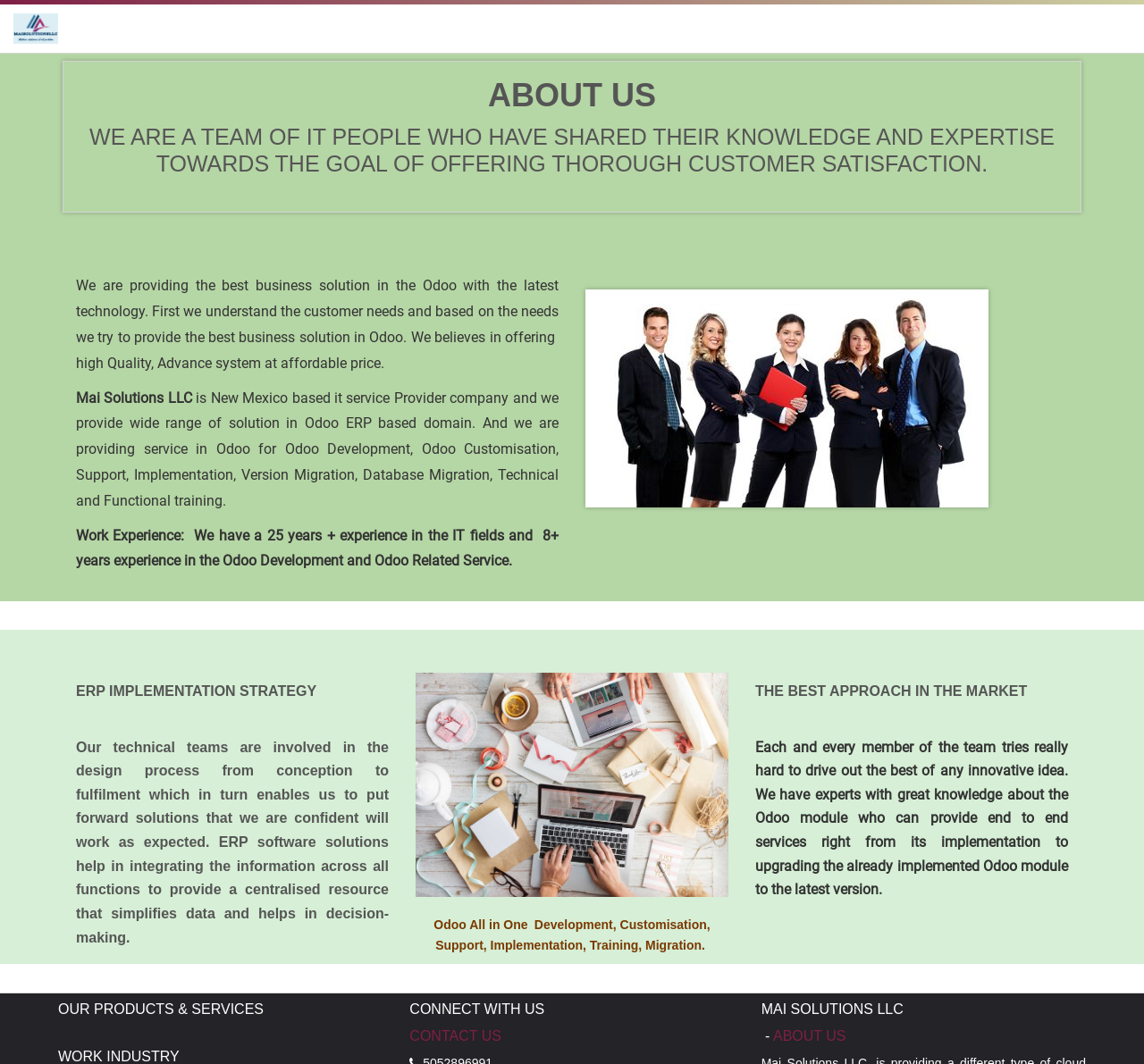What is the company name of the IT service provider?
Please provide a comprehensive answer based on the information in the image.

The company name can be found in the logo image at the top left corner of the webpage, and it is also mentioned in the text 'Mai Solutions LLC is New Mexico based it service Provider company...'.